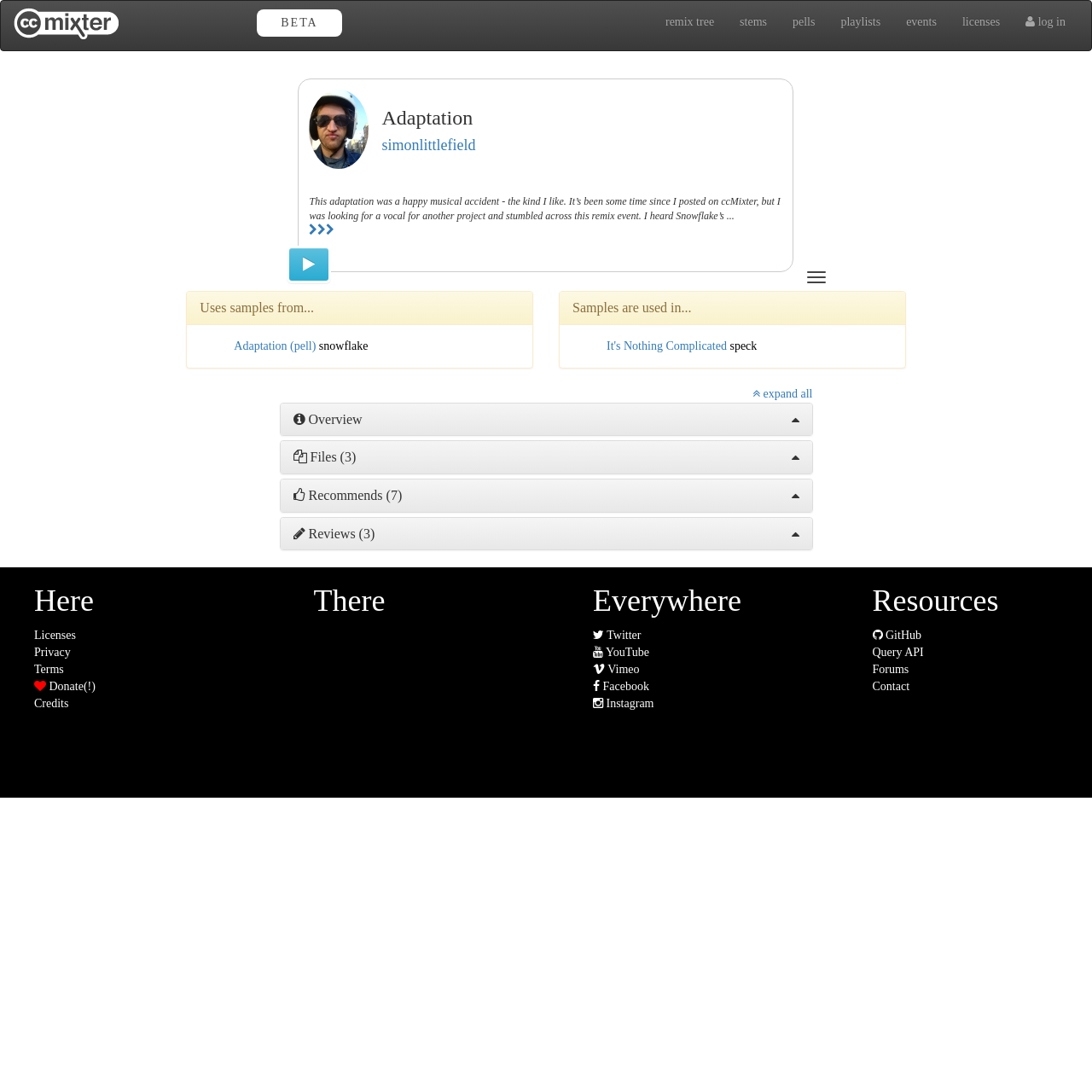Please indicate the bounding box coordinates for the clickable area to complete the following task: "go to licenses". The coordinates should be specified as four float numbers between 0 and 1, i.e., [left, top, right, bottom].

[0.869, 0.001, 0.928, 0.04]